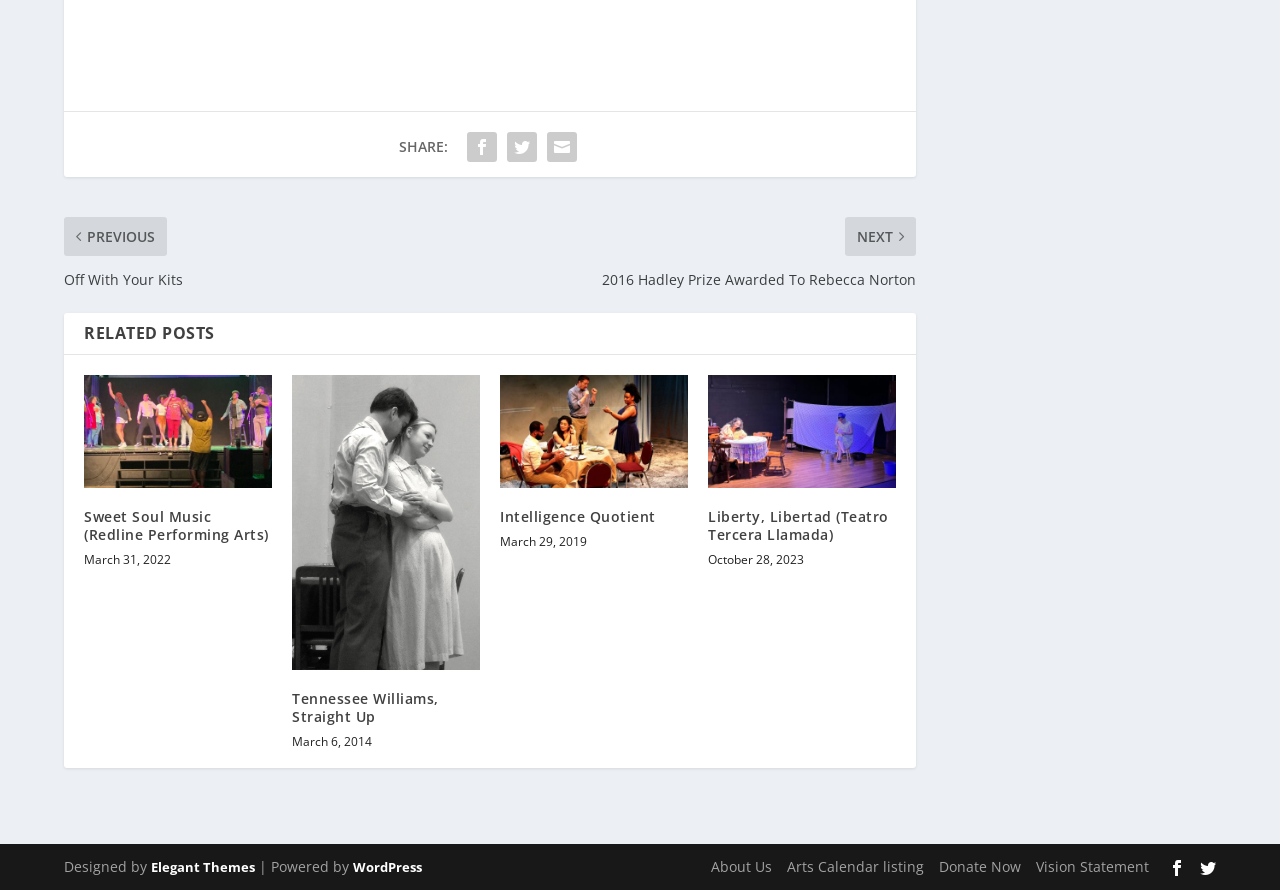Please locate the UI element described by "Tennessee Williams, Straight Up" and provide its bounding box coordinates.

[0.228, 0.774, 0.343, 0.816]